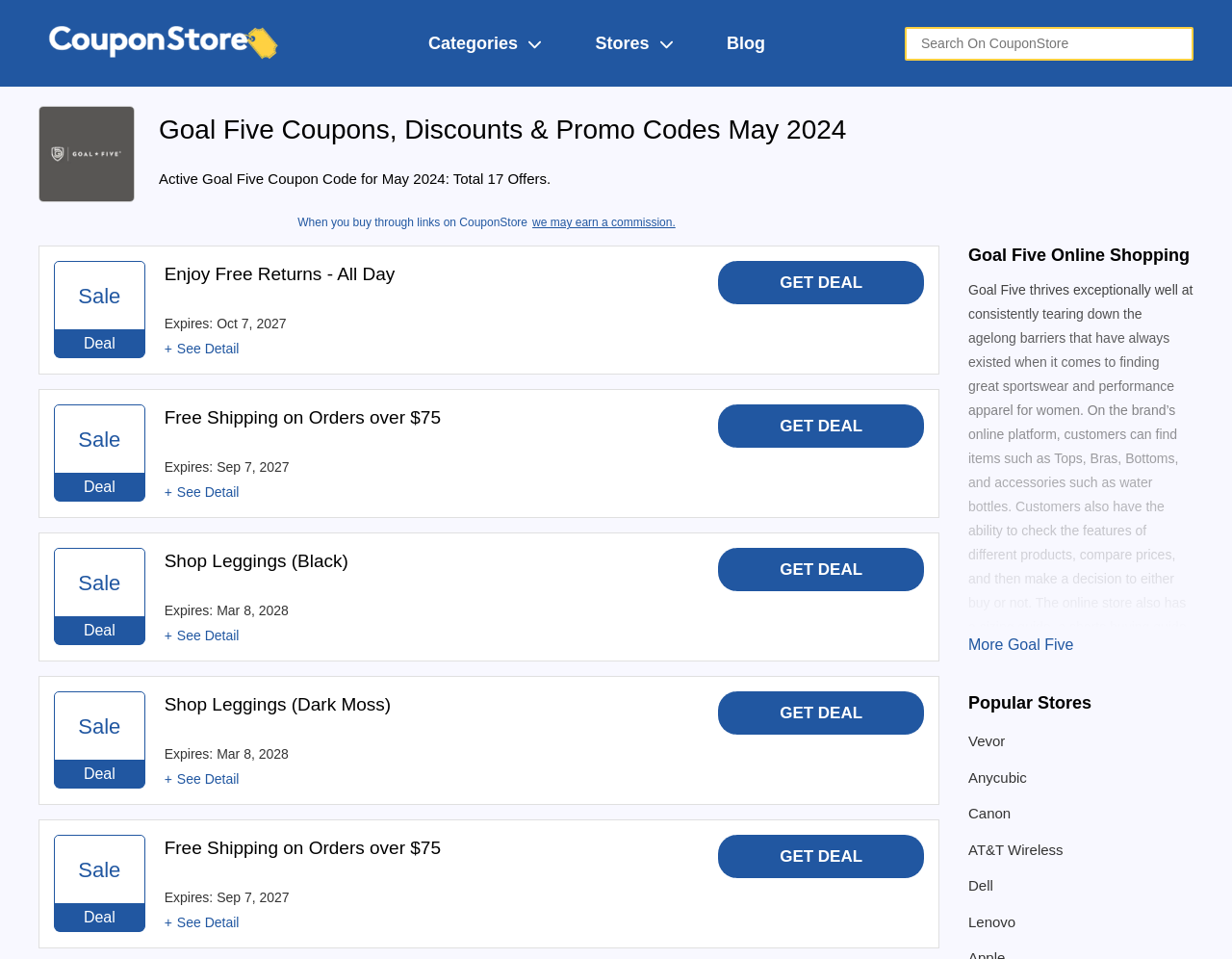Find the bounding box coordinates of the element you need to click on to perform this action: 'See detail of the sale'. The coordinates should be represented by four float values between 0 and 1, in the format [left, top, right, bottom].

[0.144, 0.355, 0.194, 0.371]